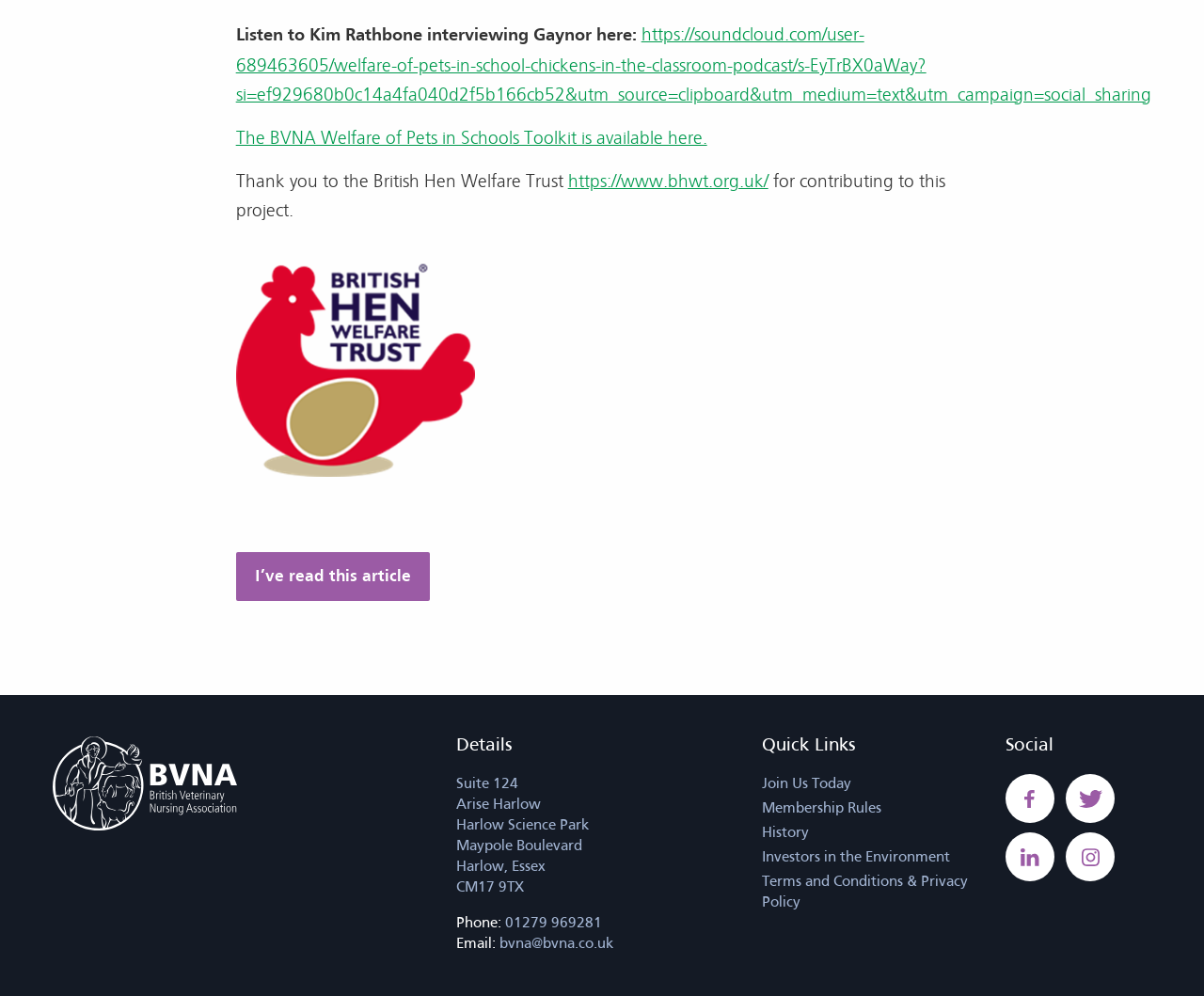Please find the bounding box coordinates of the clickable region needed to complete the following instruction: "Send an email". The bounding box coordinates must consist of four float numbers between 0 and 1, i.e., [left, top, right, bottom].

[0.415, 0.94, 0.51, 0.955]